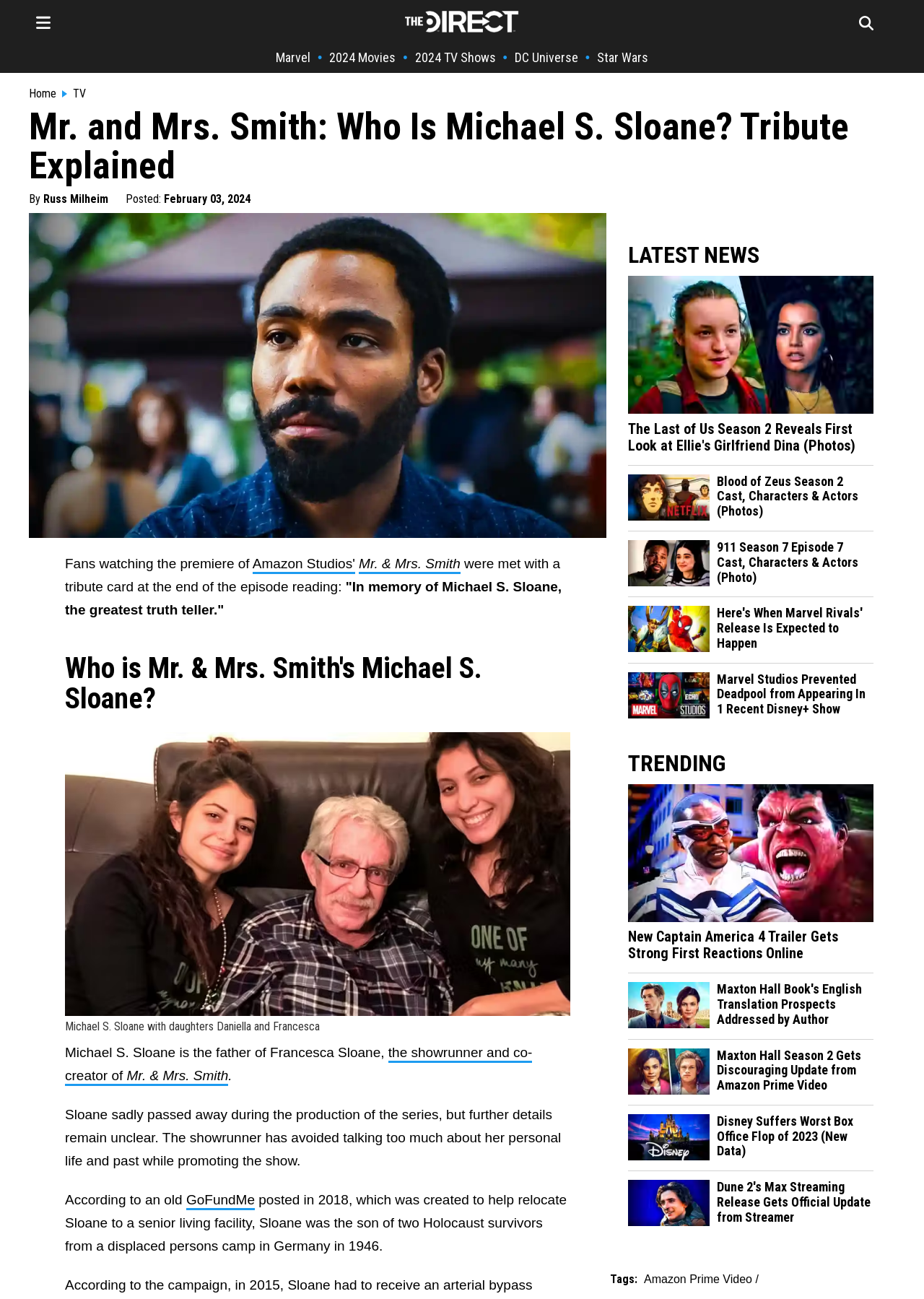Construct a comprehensive caption that outlines the webpage's structure and content.

This webpage is about a tribute to Michael S. Sloane, the father of the showrunner and co-creator of Mr. & Mrs. Smith. At the top of the page, there is a logo of "The Direct" and a navigation menu with links to "Home", "TV", and other categories. Below the navigation menu, there is a heading that reads "Mr. and Mrs. Smith: Who Is Michael S. Sloane? Tribute Explained". 

To the left of the heading, there is an image of Donald Glover from Mr. & Mrs. Smith. Below the heading, there is a paragraph of text that explains the tribute to Michael S. Sloane, followed by a quote from the tribute card. 

Further down the page, there is a section with a heading "Who is Mr. & Mrs. Smith's Michael S. Sloane?" and an image of Michael S. Sloane with his daughters. Below the image, there is a paragraph of text that provides more information about Michael S. Sloane's life and his relationship with the showrunner.

The rest of the page is dedicated to news articles and trending topics related to TV shows and movies. There are several sections with headings such as "LATEST NEWS" and "TRENDING", each containing multiple links to news articles with accompanying images. The articles cover a range of topics, including The Last of Us, Blood of Zeus, Marvel Rivals, and more. At the bottom of the page, there is a section with tags and links to related topics.